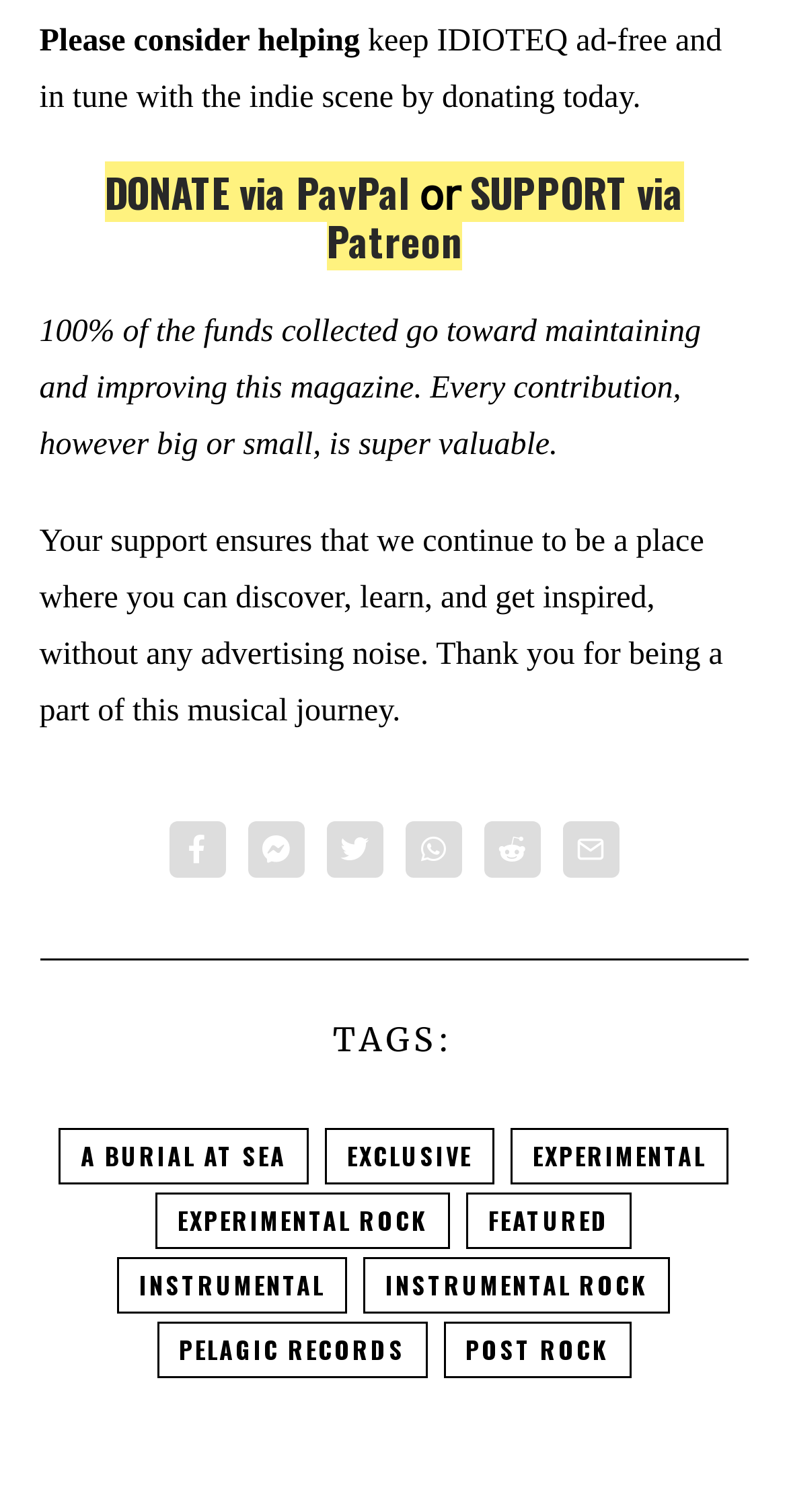Locate the UI element described by DONATE via PayPal in the provided webpage screenshot. Return the bounding box coordinates in the format (top-left x, top-left y, bottom-right x, bottom-right y), ensuring all values are between 0 and 1.

[0.132, 0.106, 0.519, 0.146]